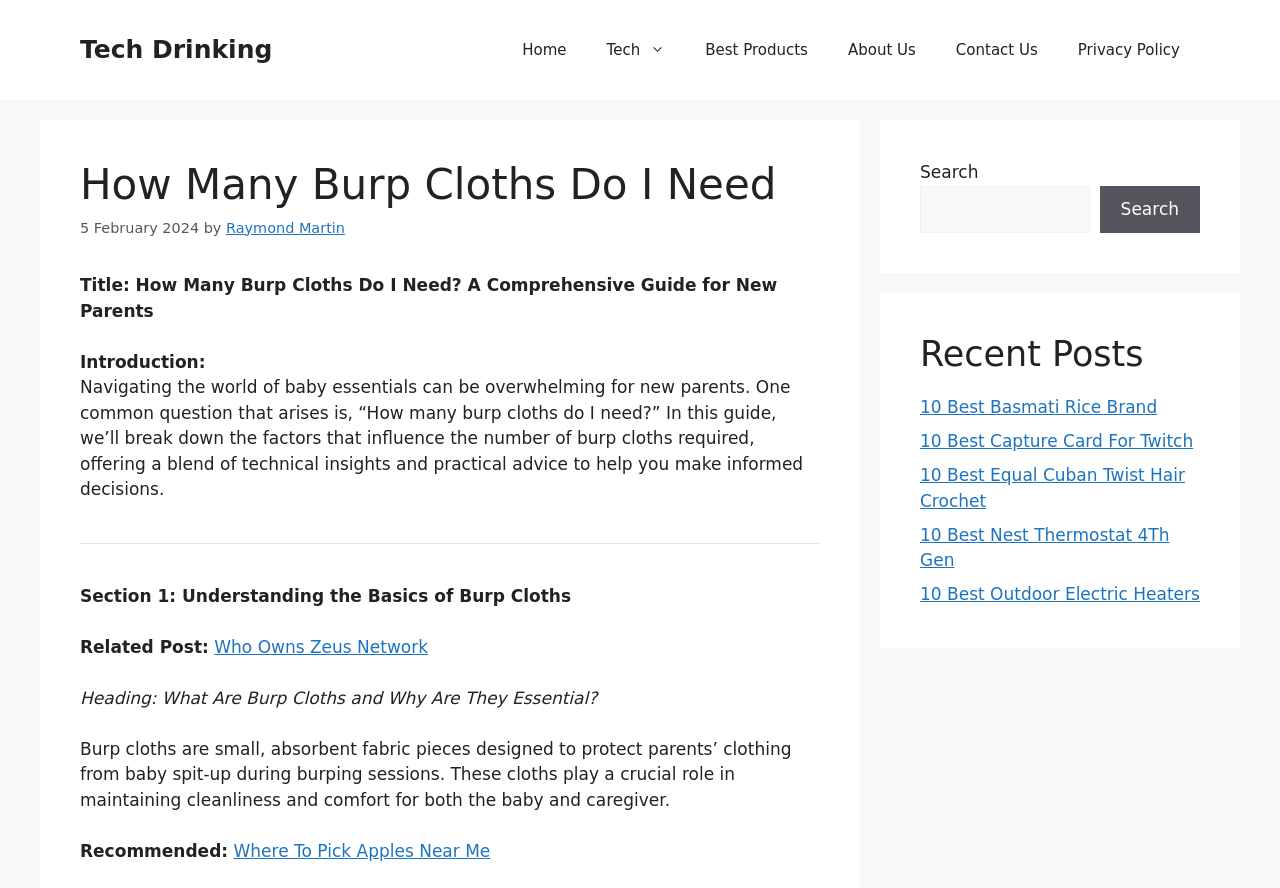Kindly determine the bounding box coordinates for the area that needs to be clicked to execute this instruction: "Go to the Home page".

[0.392, 0.023, 0.458, 0.09]